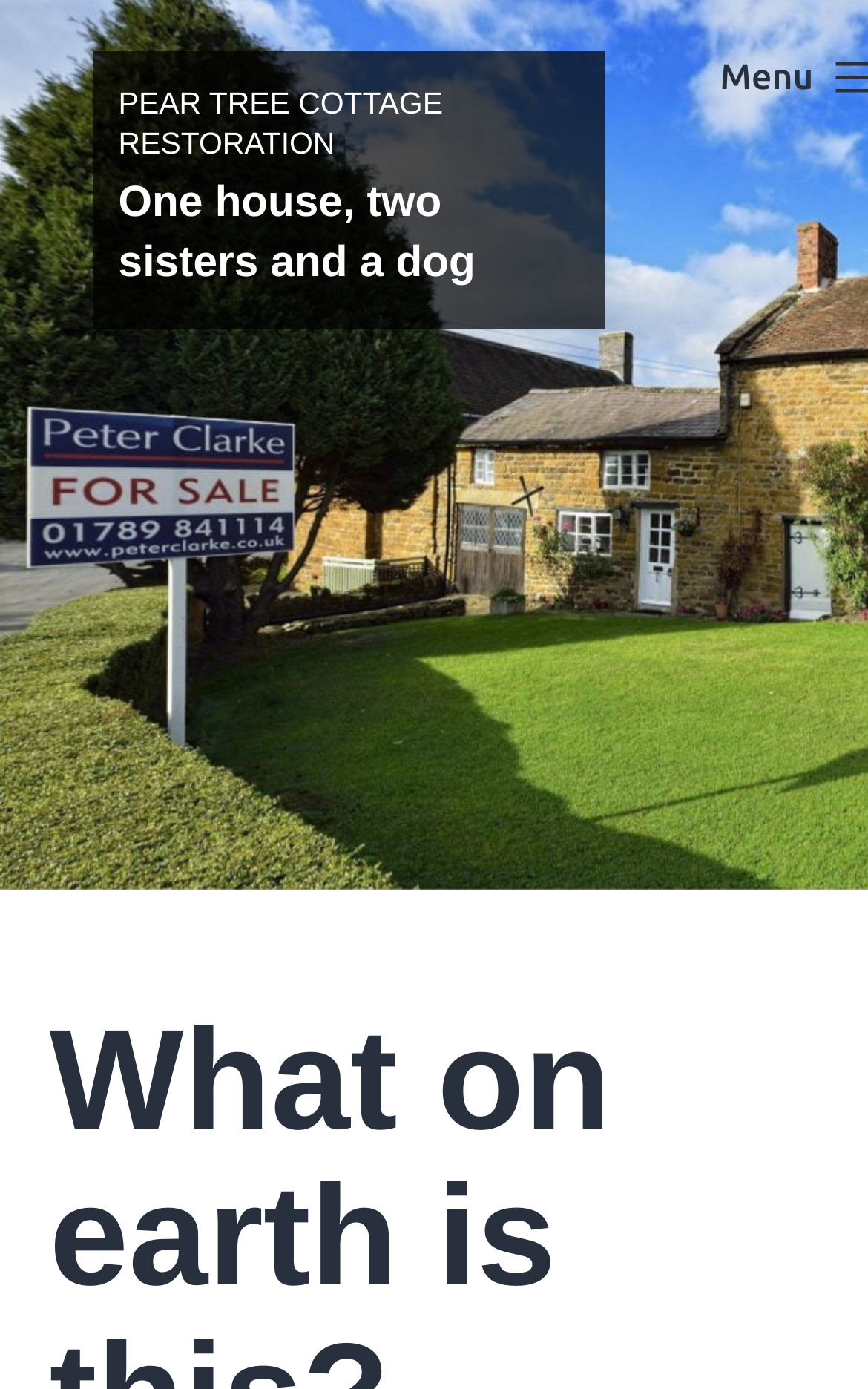Extract the main headline from the webpage and generate its text.

What on earth is this?